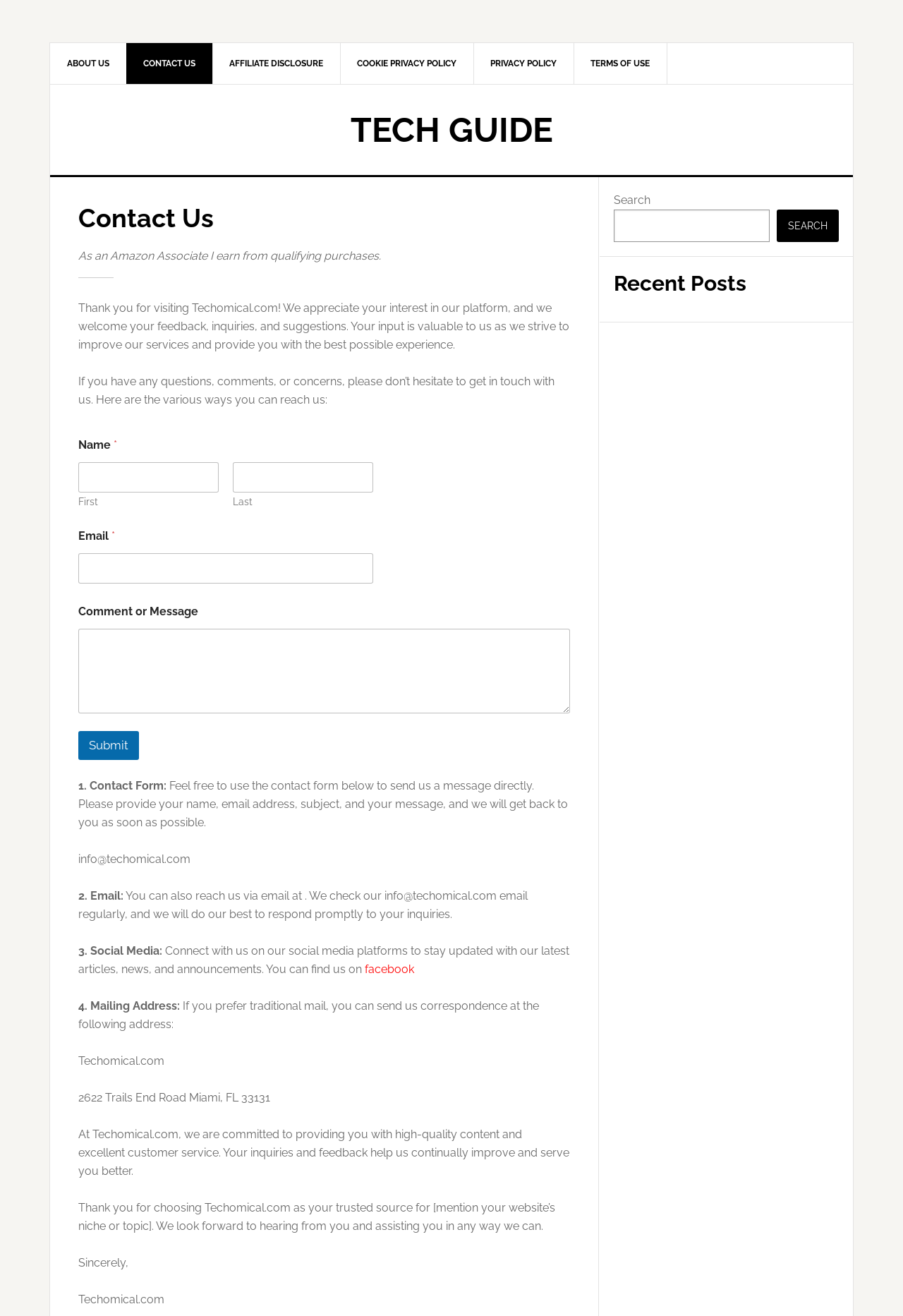Determine the bounding box coordinates for the area that should be clicked to carry out the following instruction: "Learn more".

None